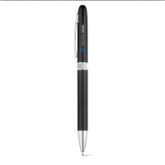What is the maximum size for logo printing on the pen?
Answer the question in as much detail as possible.

The caption specifies that the pen allows for logo printing on surfaces measuring up to 45×7 mm, which indicates the maximum size for logo printing on the pen.